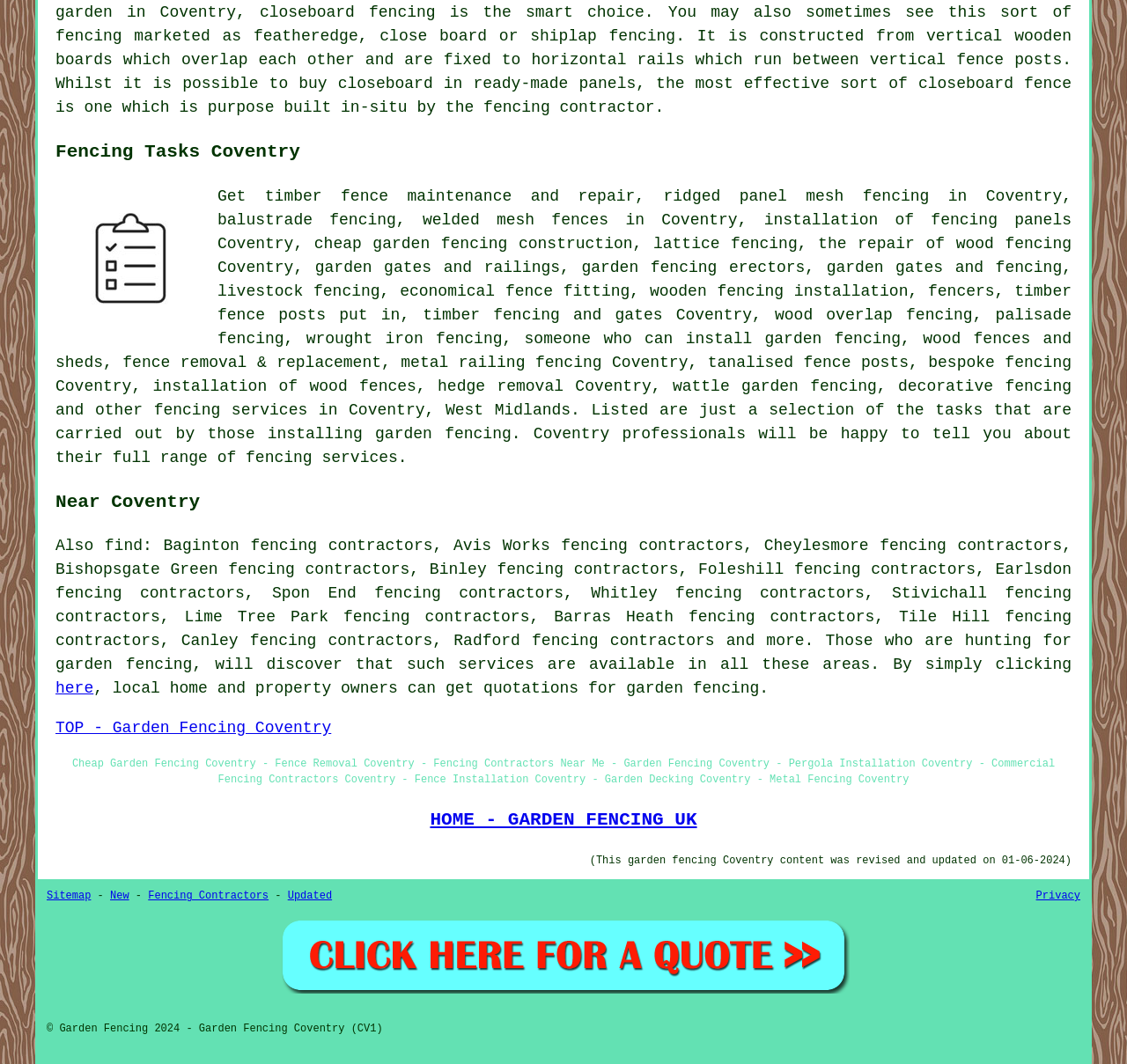What services do fencing contractors in Coventry offer?
Provide a concise answer using a single word or phrase based on the image.

Garden fencing, wood fences, sheds, fence removal